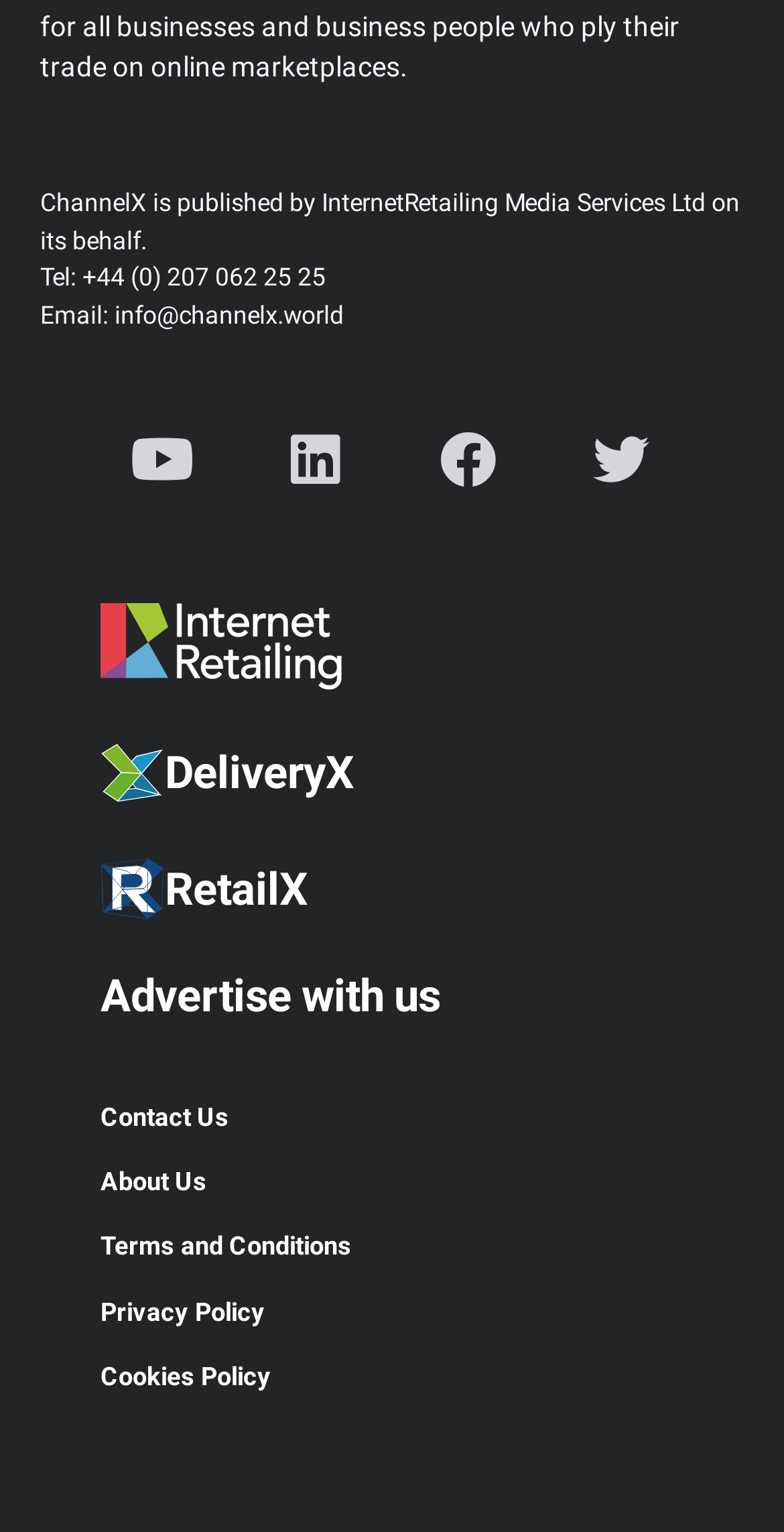What is the last link in the list of links?
Could you answer the question in a detailed manner, providing as much information as possible?

The answer can be found by examining the list of link elements, which are arranged vertically based on their y1 and y2 coordinates. The last link element has the text 'Cookies Policy'.